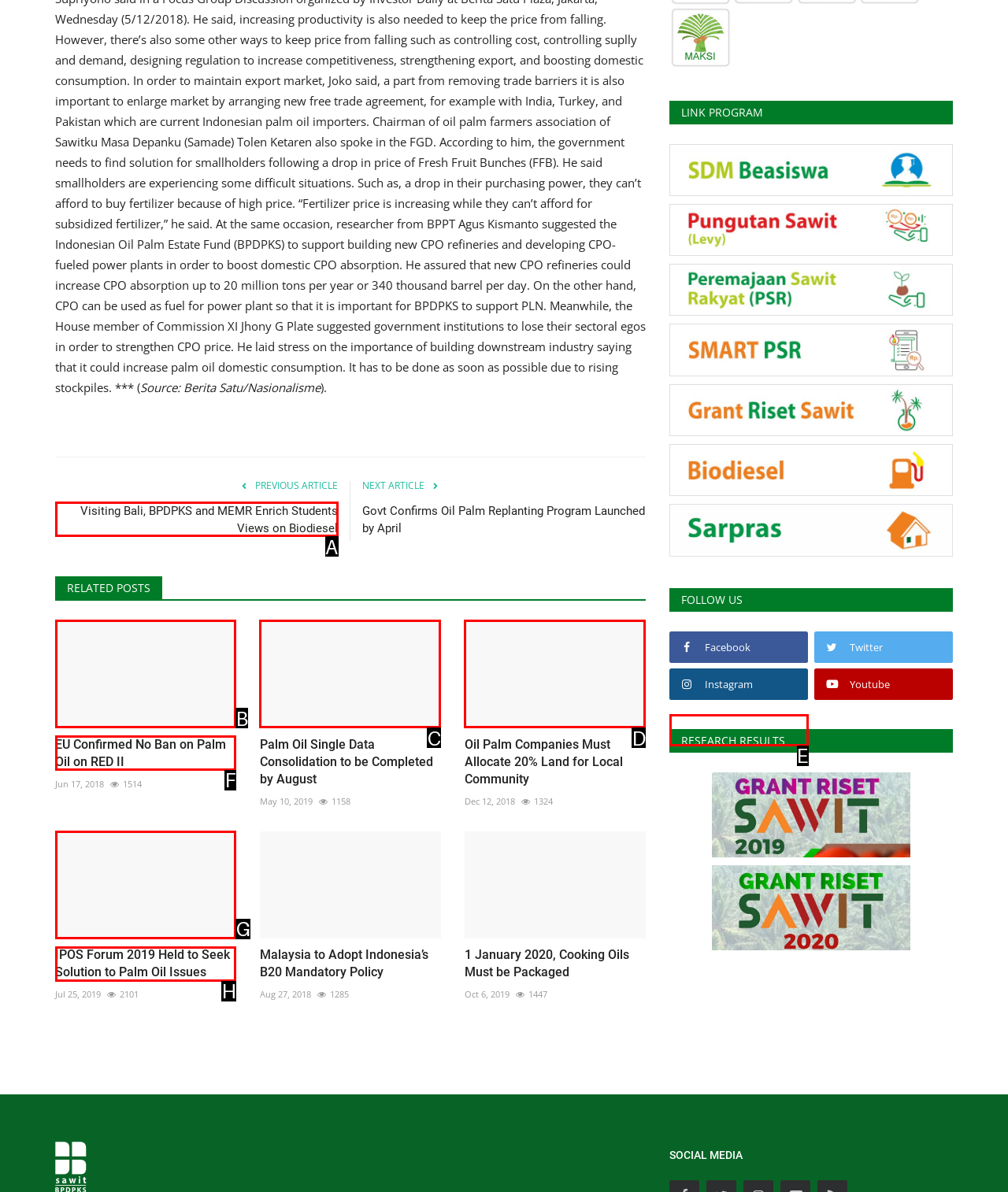Tell me which UI element to click to fulfill the given task: Learn more about Chris Punnakkattu Daniel. Respond with the letter of the correct option directly.

None